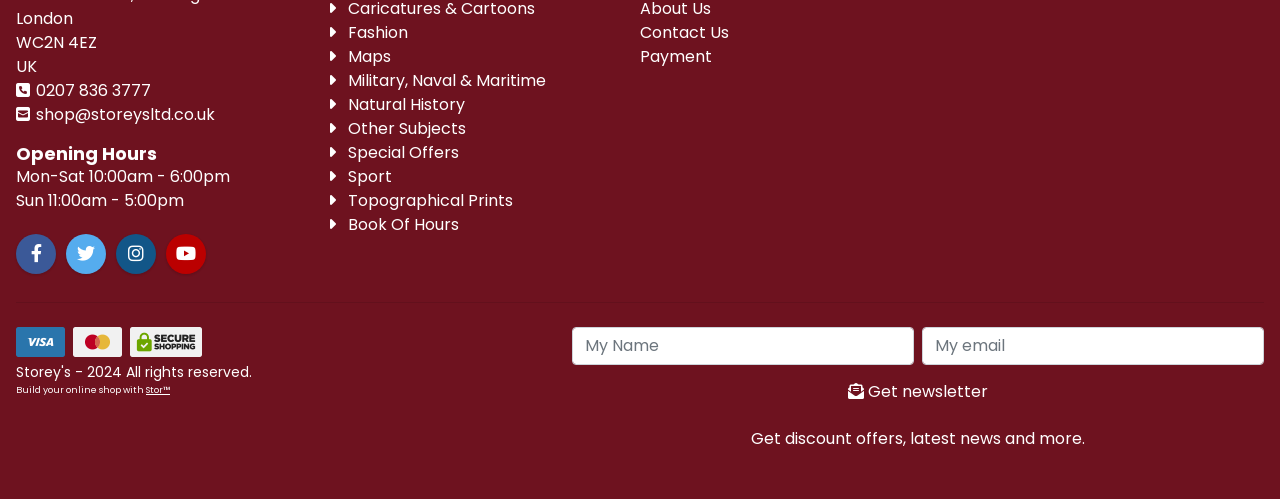Given the description of the UI element: "Book Of Hours", predict the bounding box coordinates in the form of [left, top, right, bottom], with each value being a float between 0 and 1.

[0.256, 0.427, 0.5, 0.475]